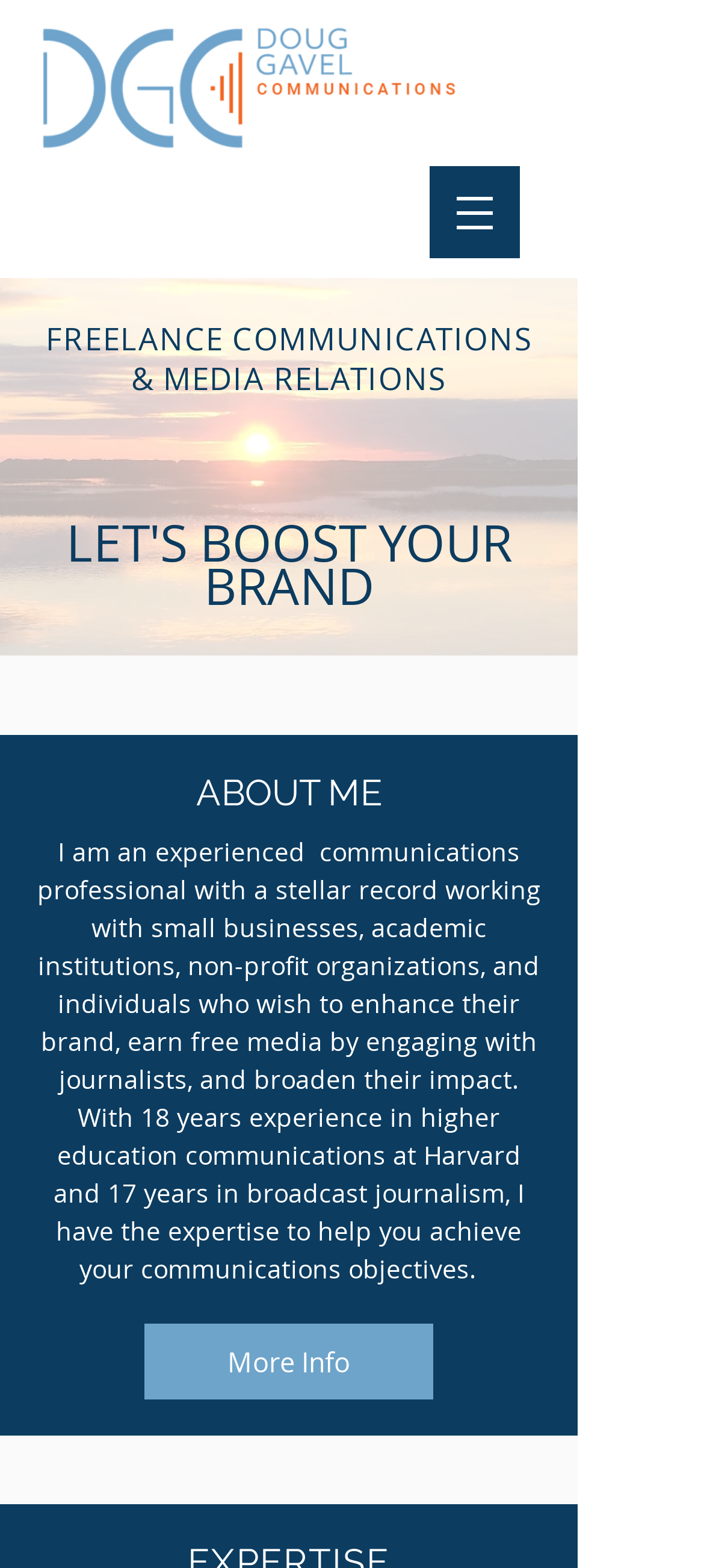What is the purpose of the 'More Info' link?
Please provide a full and detailed response to the question.

The 'More Info' link is placed below the description of the person, suggesting that it provides additional information about the person, likely their background, experience, or services offered.